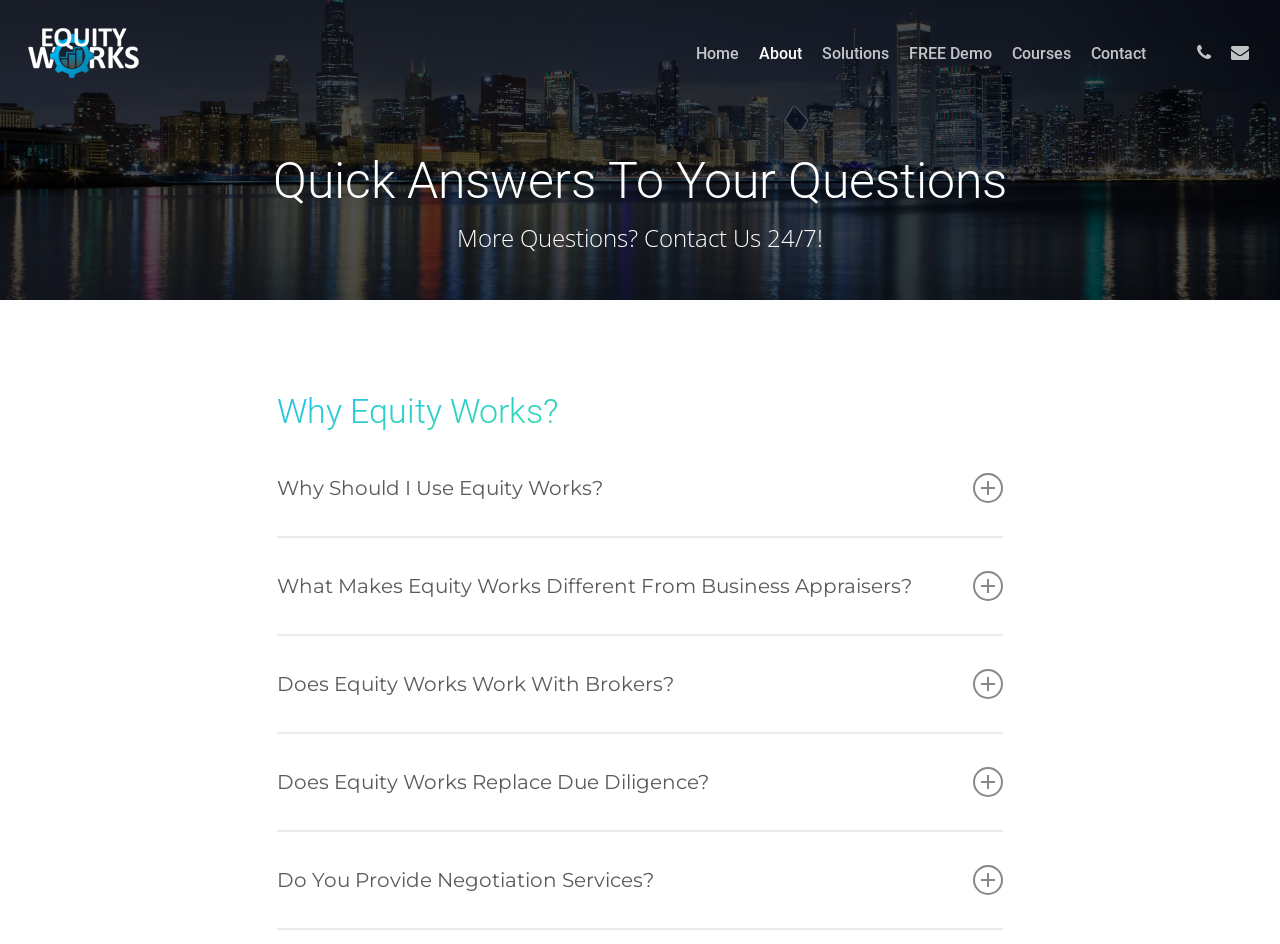Please specify the bounding box coordinates of the clickable section necessary to execute the following command: "Click on the 'FREE Demo' link".

[0.702, 0.048, 0.783, 0.065]